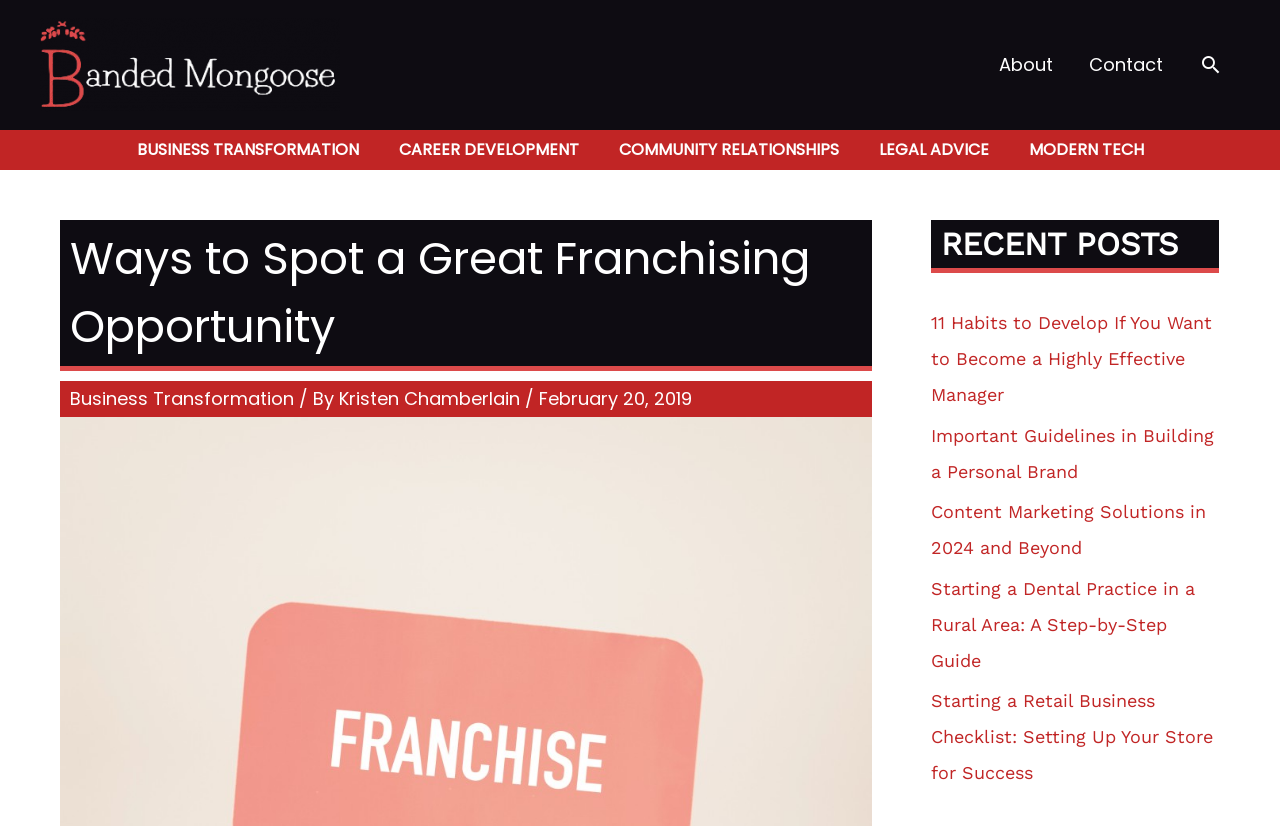Please determine the bounding box coordinates of the element to click on in order to accomplish the following task: "Go to About page". Ensure the coordinates are four float numbers ranging from 0 to 1, i.e., [left, top, right, bottom].

[0.766, 0.035, 0.837, 0.122]